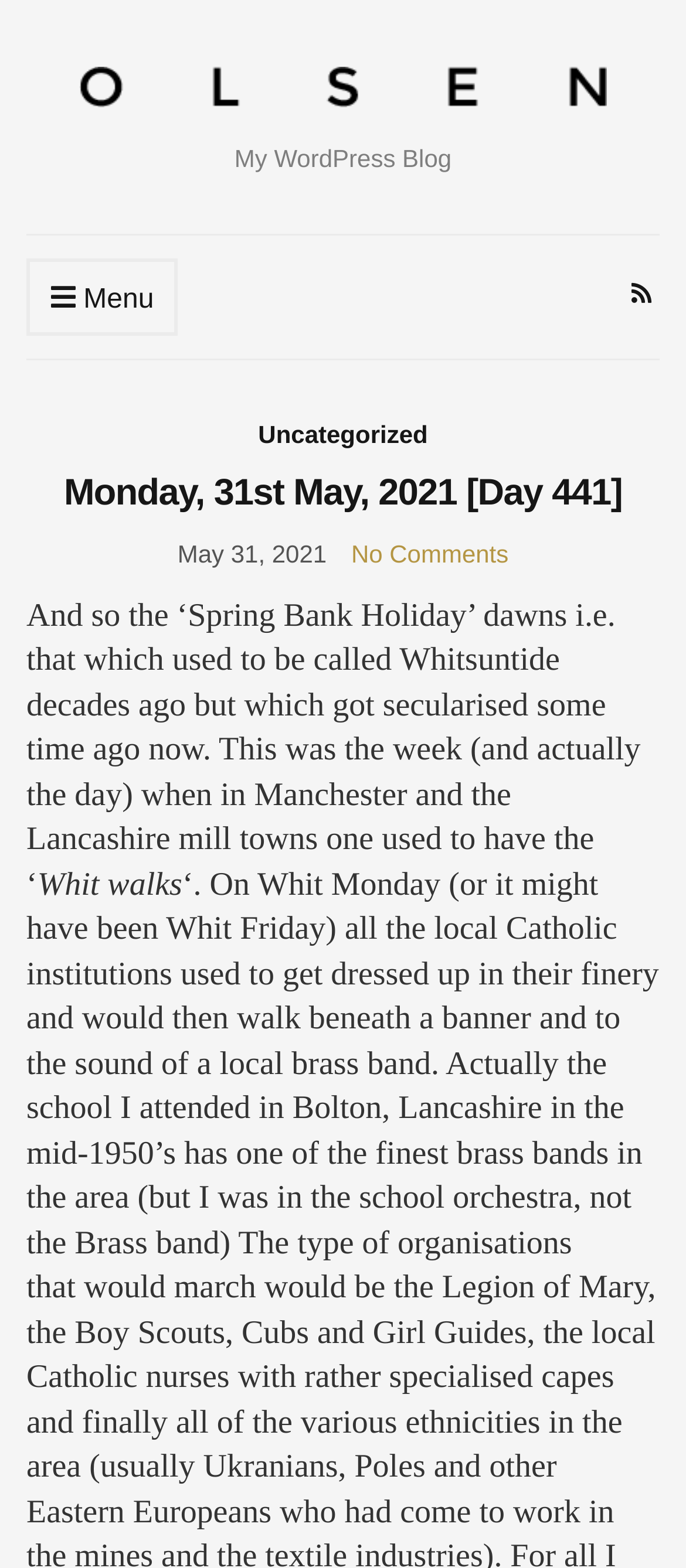Locate the bounding box of the UI element with the following description: "Menu".

[0.038, 0.164, 0.26, 0.214]